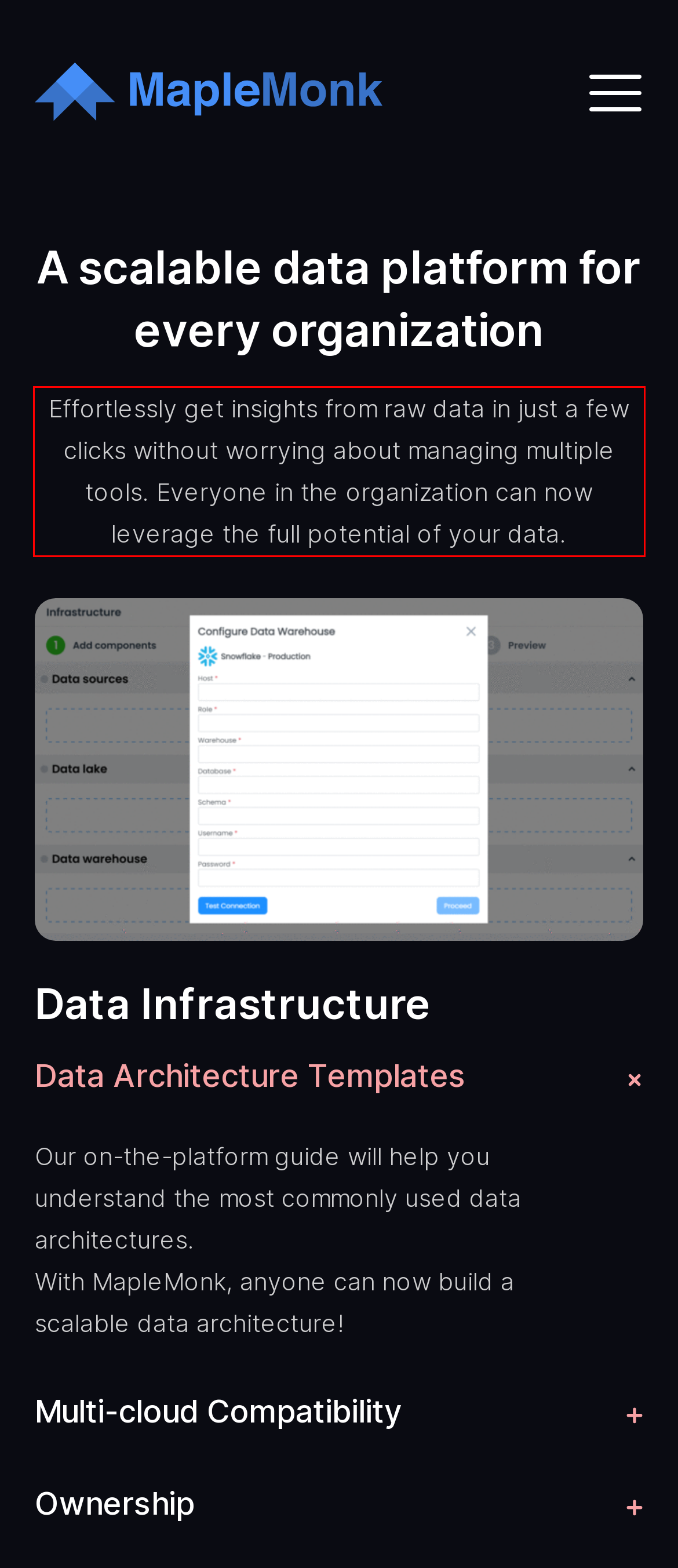Examine the webpage screenshot and use OCR to obtain the text inside the red bounding box.

Effortlessly get insights from raw data in just a few clicks without worrying about managing multiple tools. Everyone in the organization can now leverage the full potential of your data.